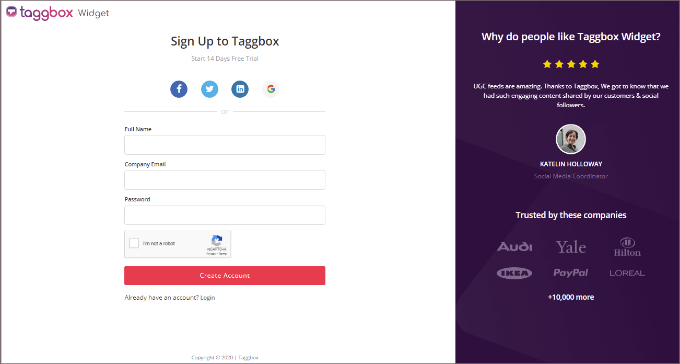What is the label of the central action button?
Provide an in-depth and detailed answer to the question.

The caption describes the central action button as being labeled 'Create Account', inviting new users to finalize their registration.